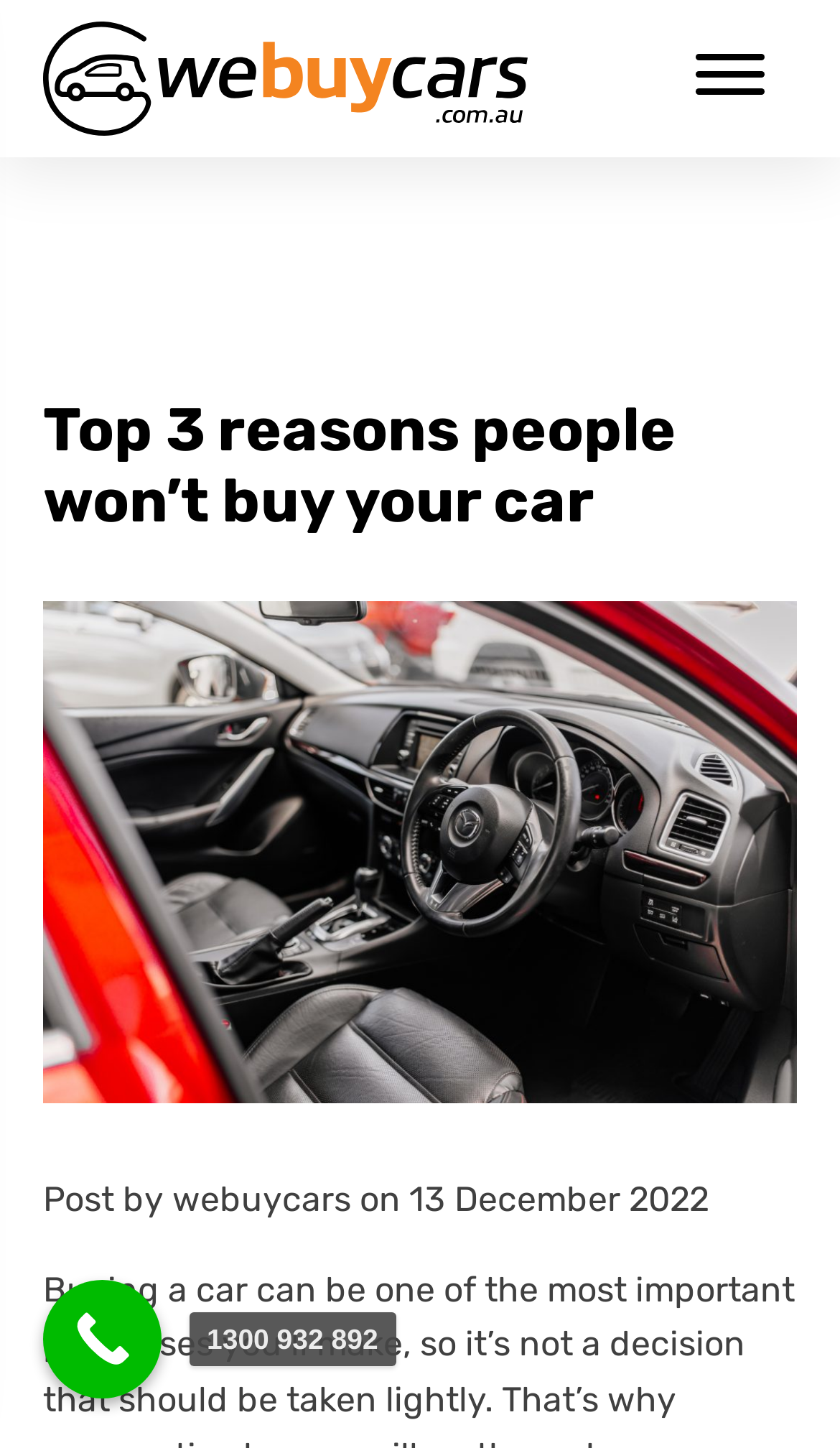What is the phone number on the webpage?
Please respond to the question with a detailed and informative answer.

The phone number can be found at the bottom of the webpage, where it is written as '1300 932 892' in a link.